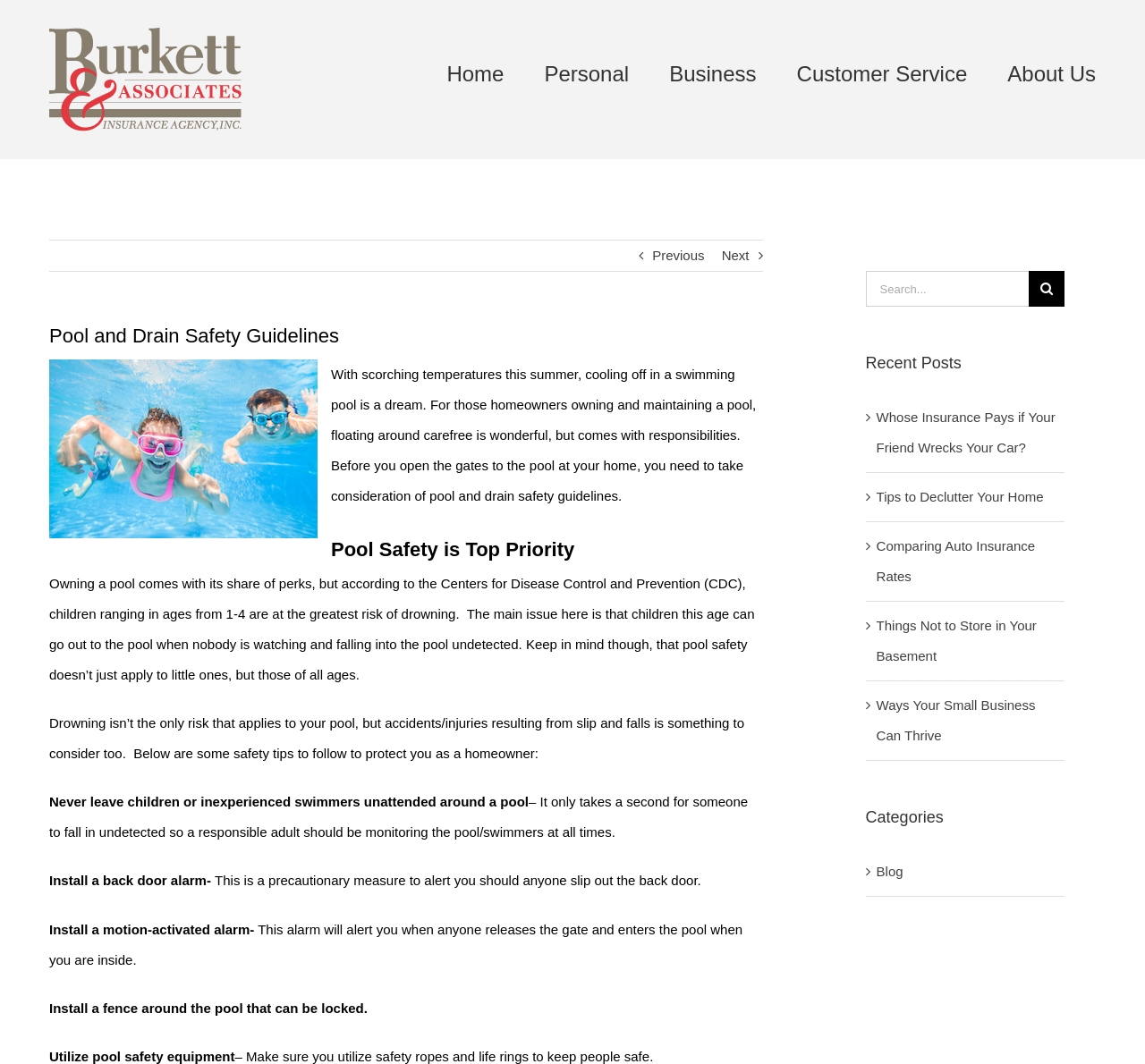Can you identify the bounding box coordinates of the clickable region needed to carry out this instruction: 'Click the 'Next' button'? The coordinates should be four float numbers within the range of 0 to 1, stated as [left, top, right, bottom].

[0.63, 0.226, 0.654, 0.255]